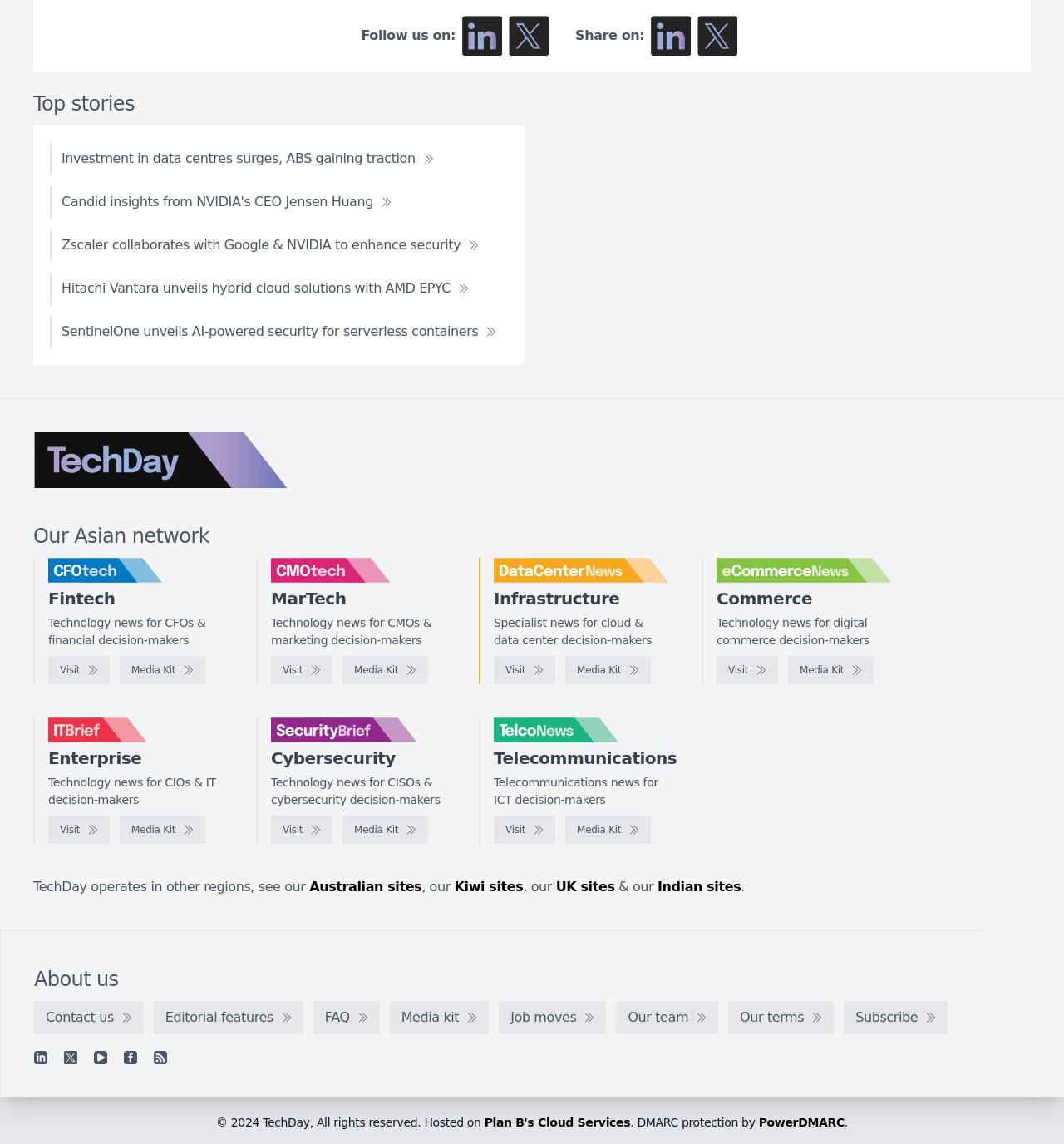Show me the bounding box coordinates of the clickable region to achieve the task as per the instruction: "Check the Media Kit for CFOtech".

[0.113, 0.573, 0.193, 0.598]